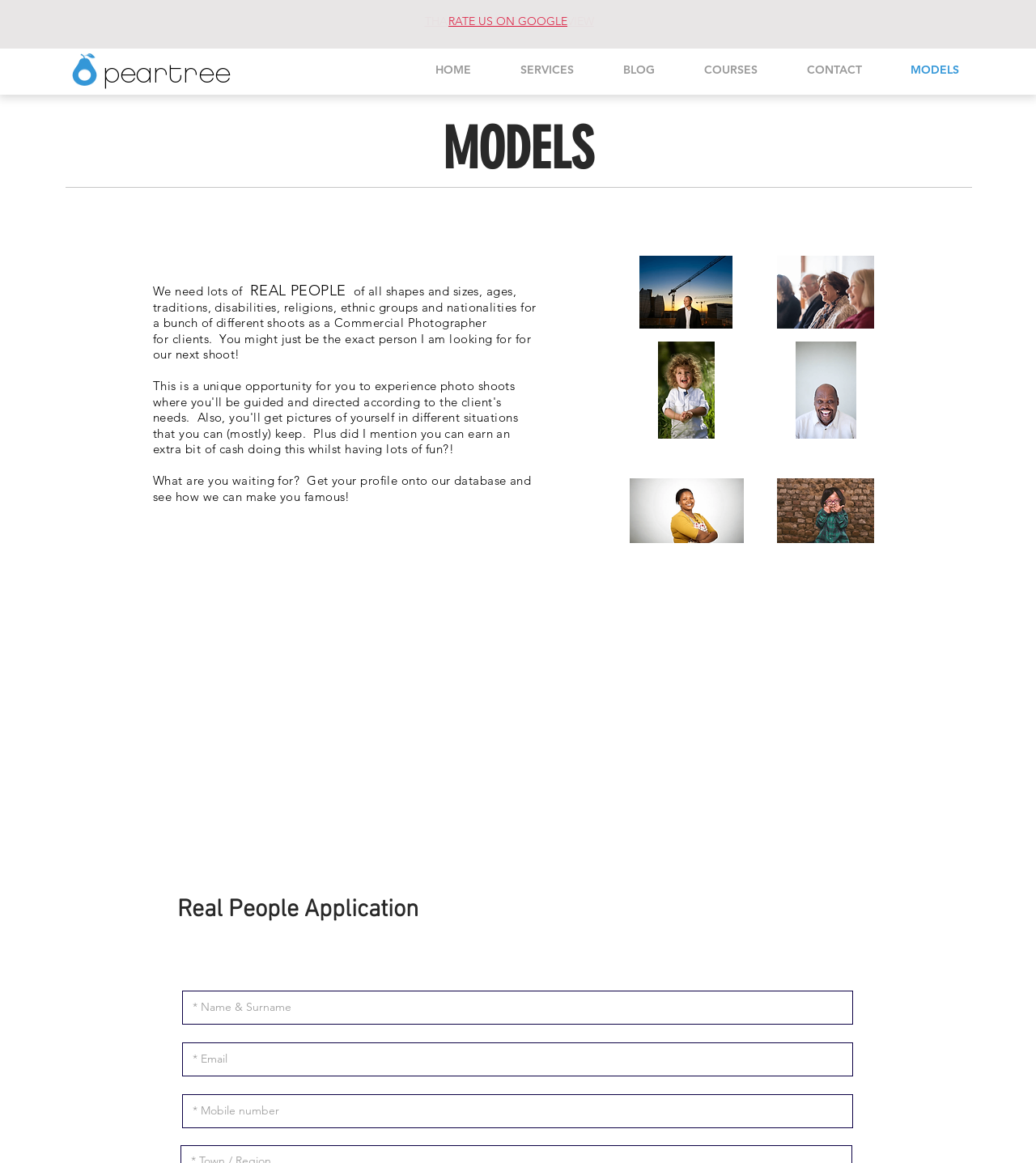How many images are displayed on the webpage?
Please provide a comprehensive and detailed answer to the question.

There are 7 images displayed on the webpage, including the logo 'peartree-photography-logo.png', and 6 other images with descriptions such as 'stellenbosch photographer.png', 'photographer stellenbosch.png', and so on.